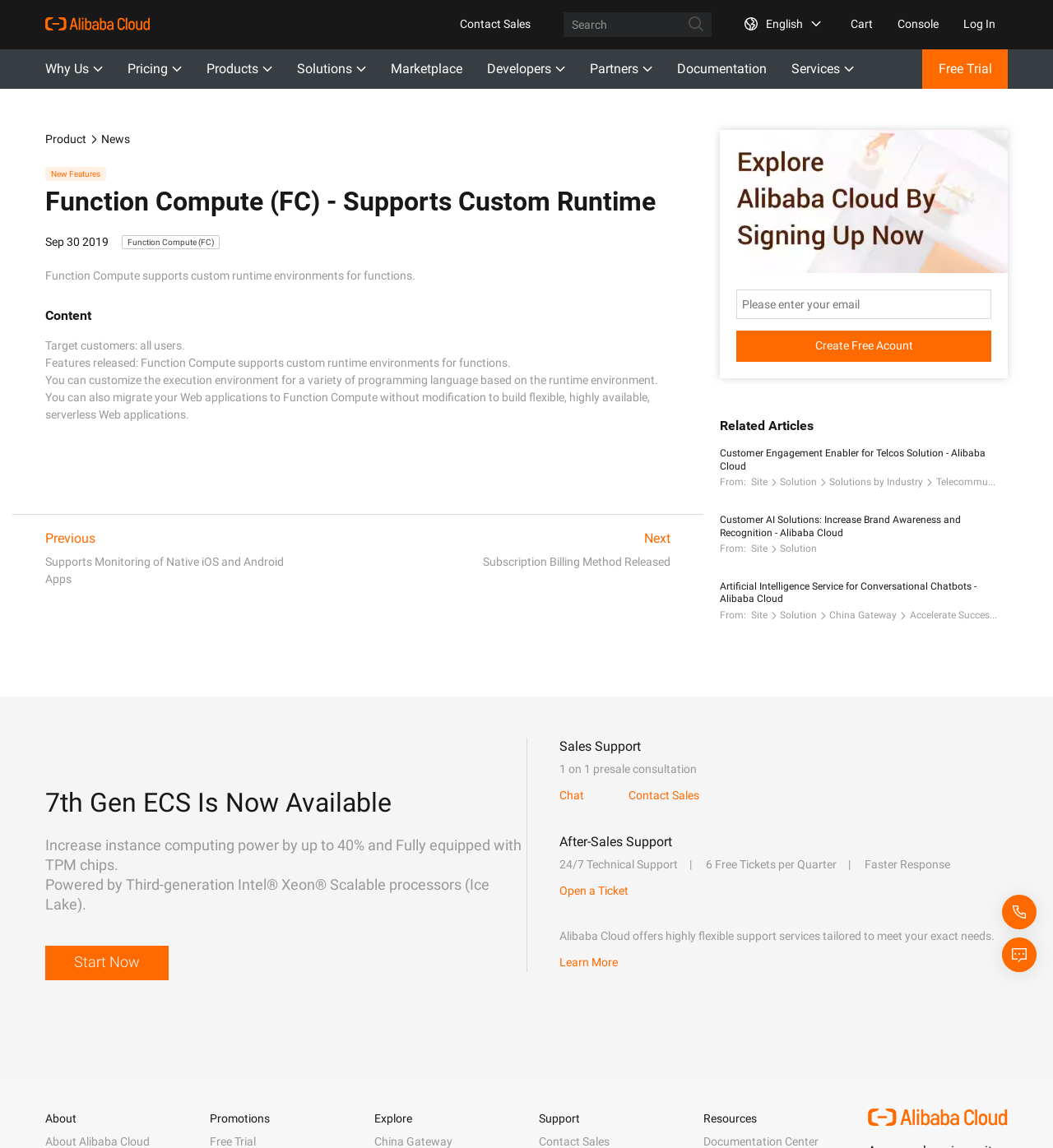How many links are there in the top navigation bar?
Please provide a detailed and thorough answer to the question.

I counted the links in the top navigation bar, starting from 'Why Us' to 'Documentation', and found 11 links.